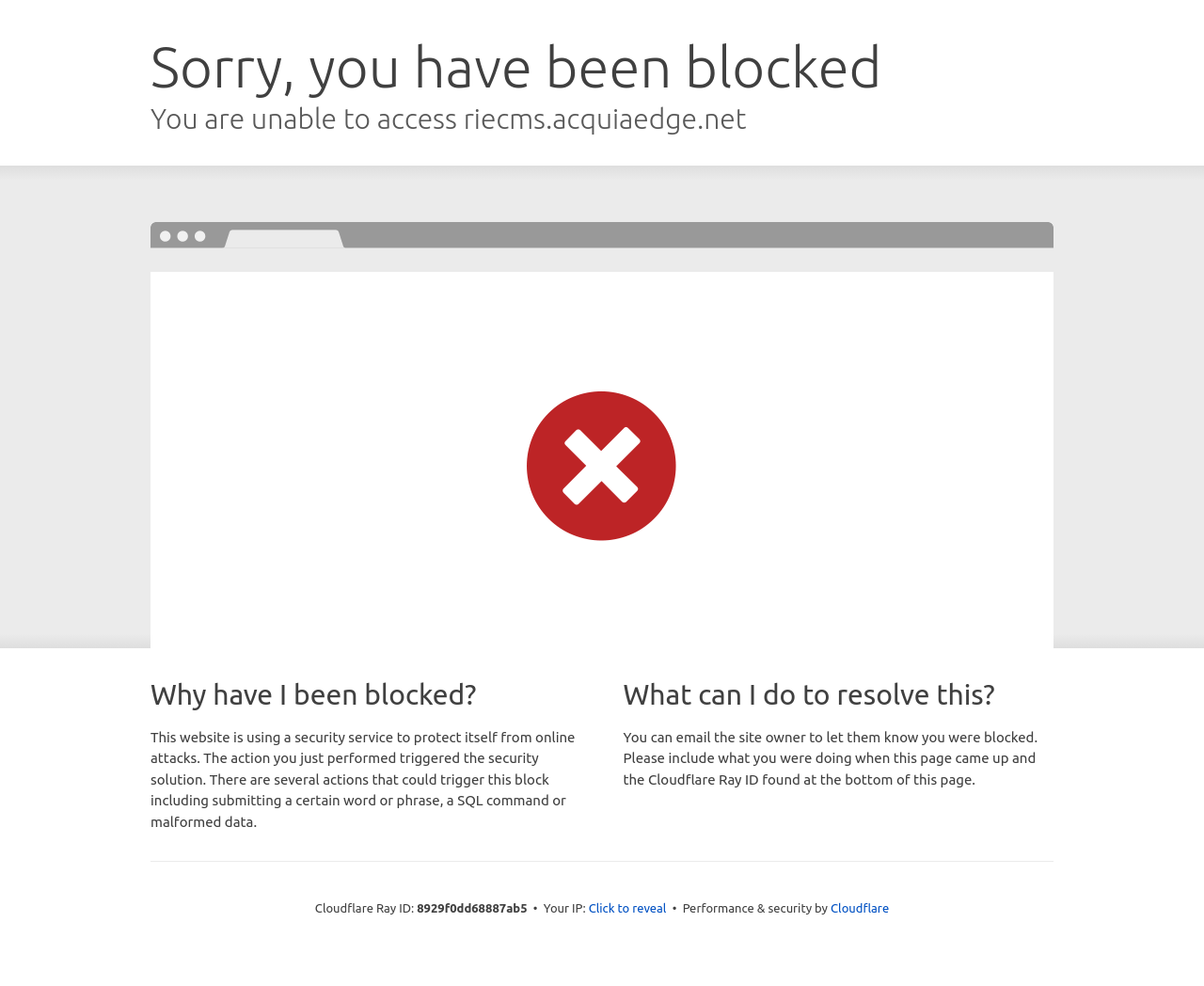Identify and extract the heading text of the webpage.

Sorry, you have been blocked